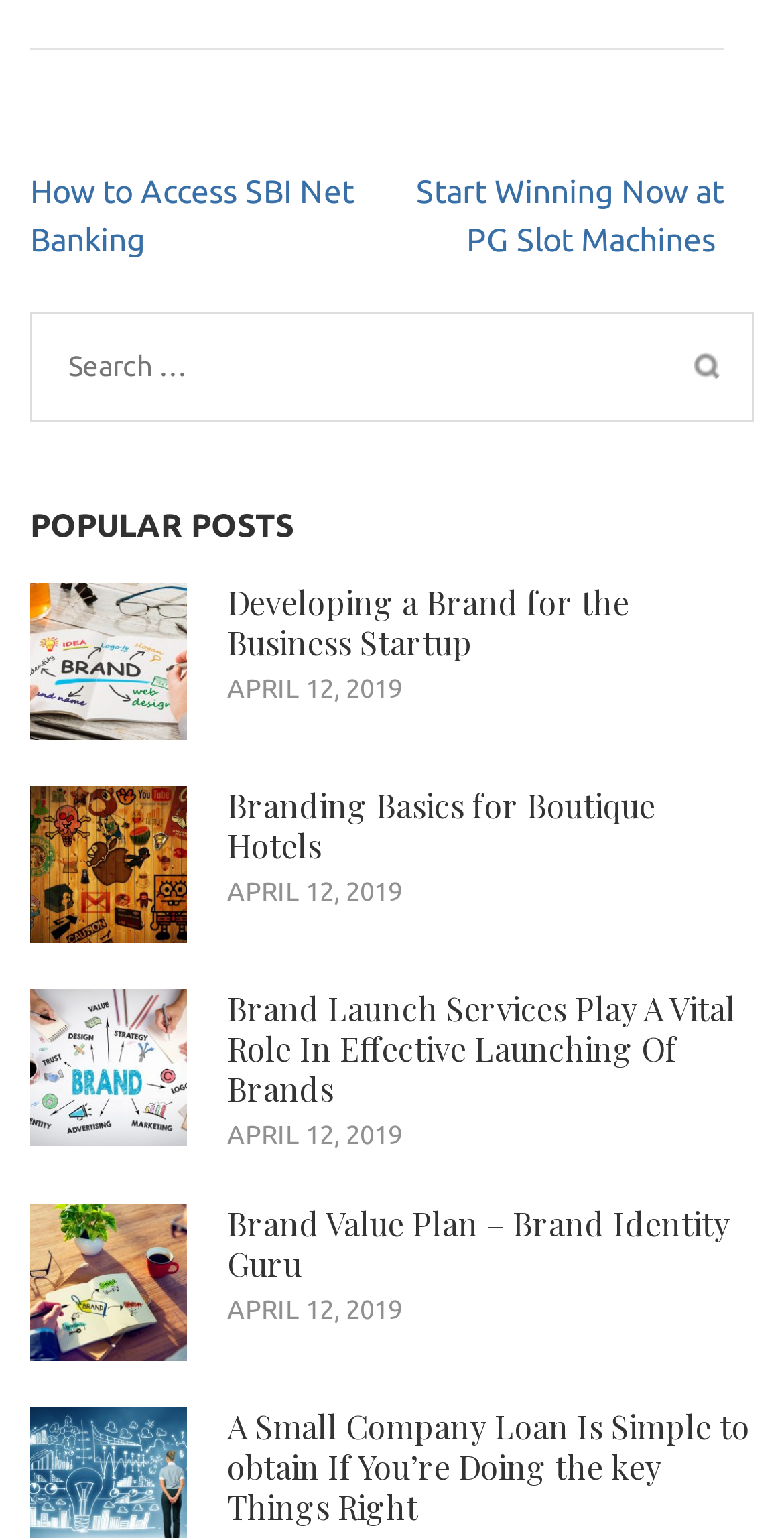Determine the bounding box coordinates of the clickable element to complete this instruction: "Read post 'How to Access SBI Net Banking'". Provide the coordinates in the format of four float numbers between 0 and 1, [left, top, right, bottom].

[0.038, 0.112, 0.451, 0.167]